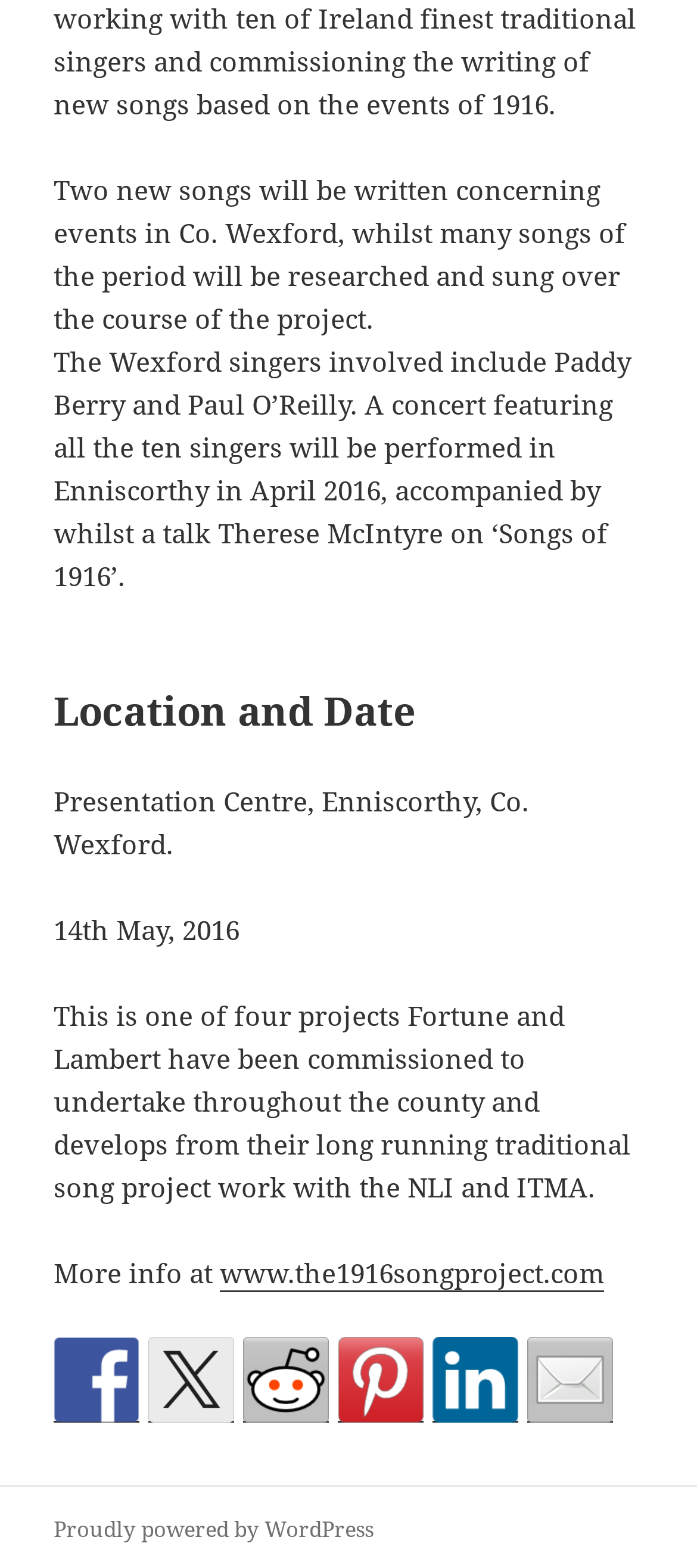How many singers will perform at the concert?
Use the screenshot to answer the question with a single word or phrase.

Ten